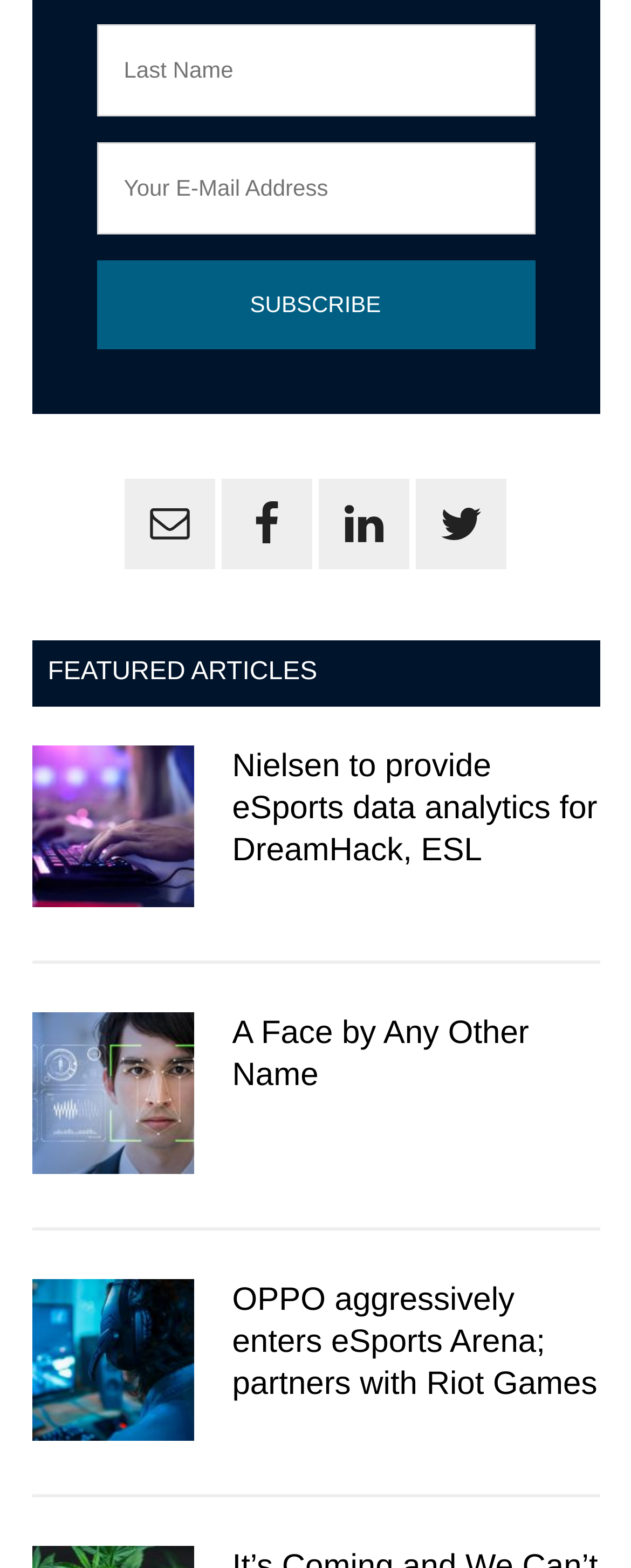Look at the image and give a detailed response to the following question: How many articles are featured?

I counted the number of articles by looking at the sections with headings and links, which are three in total.